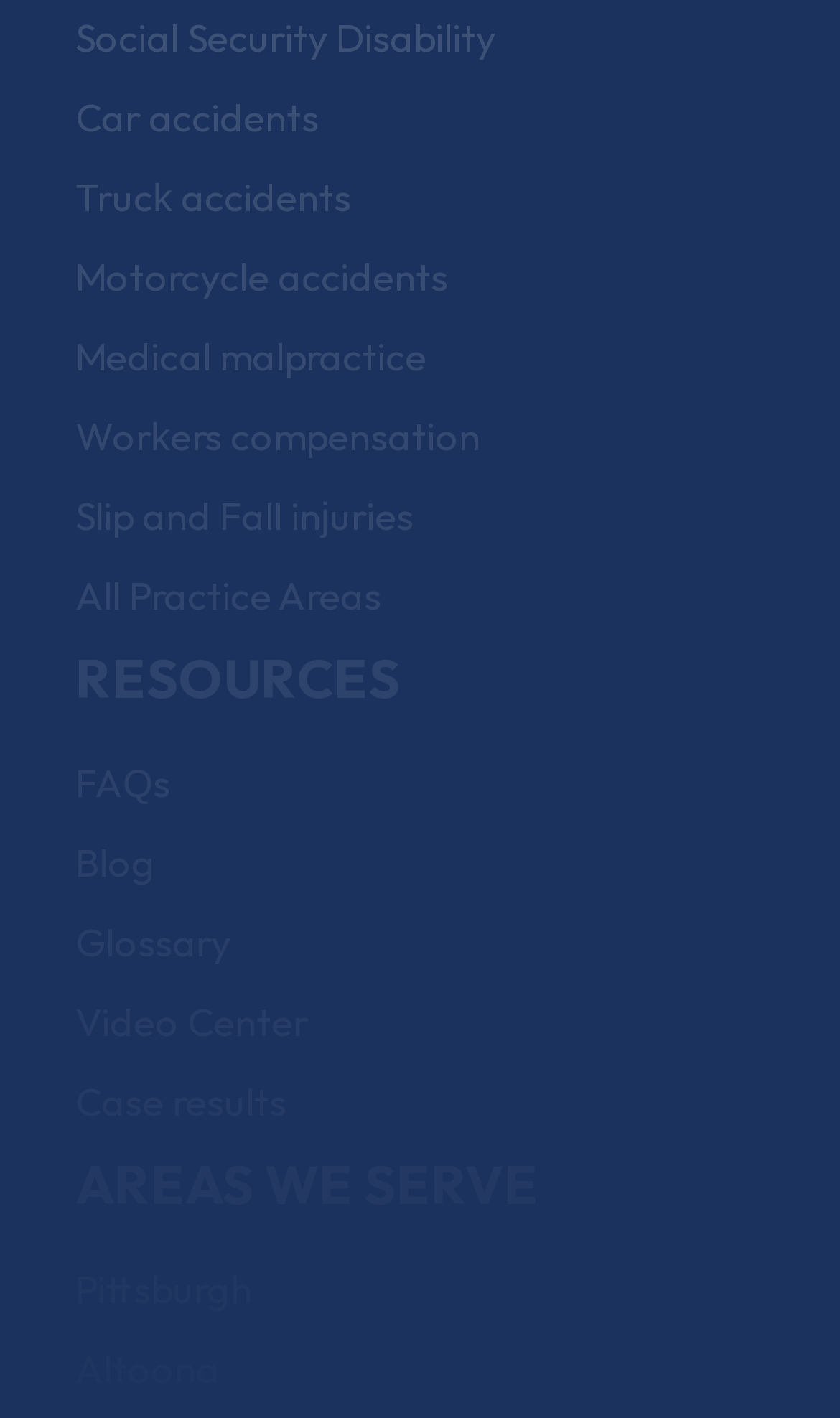Provide the bounding box coordinates for the UI element that is described as: "Social Security Disability".

[0.09, 0.009, 0.59, 0.044]